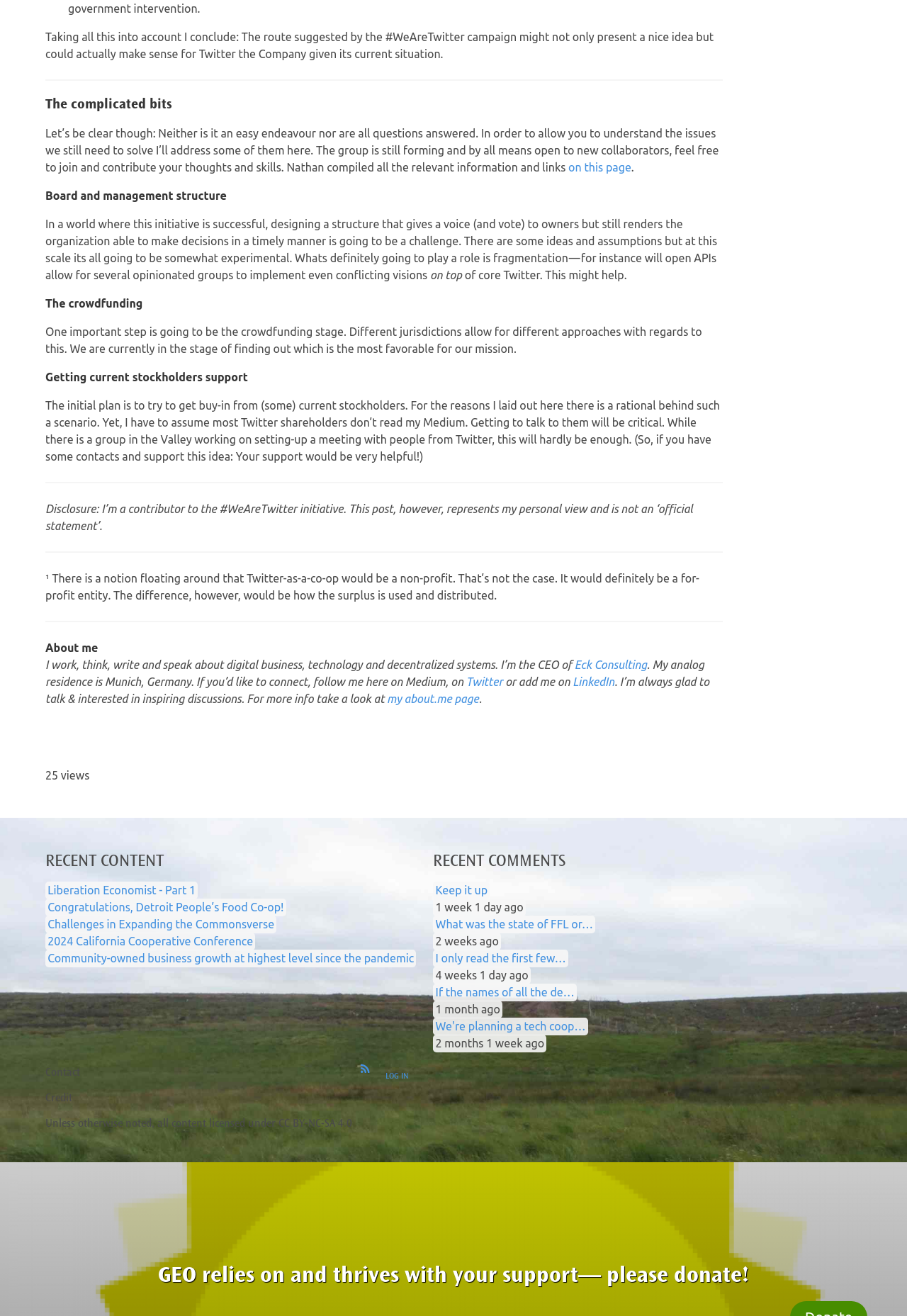Pinpoint the bounding box coordinates of the clickable area needed to execute the instruction: "Click on the link to Eck Consulting". The coordinates should be specified as four float numbers between 0 and 1, i.e., [left, top, right, bottom].

[0.633, 0.5, 0.713, 0.51]